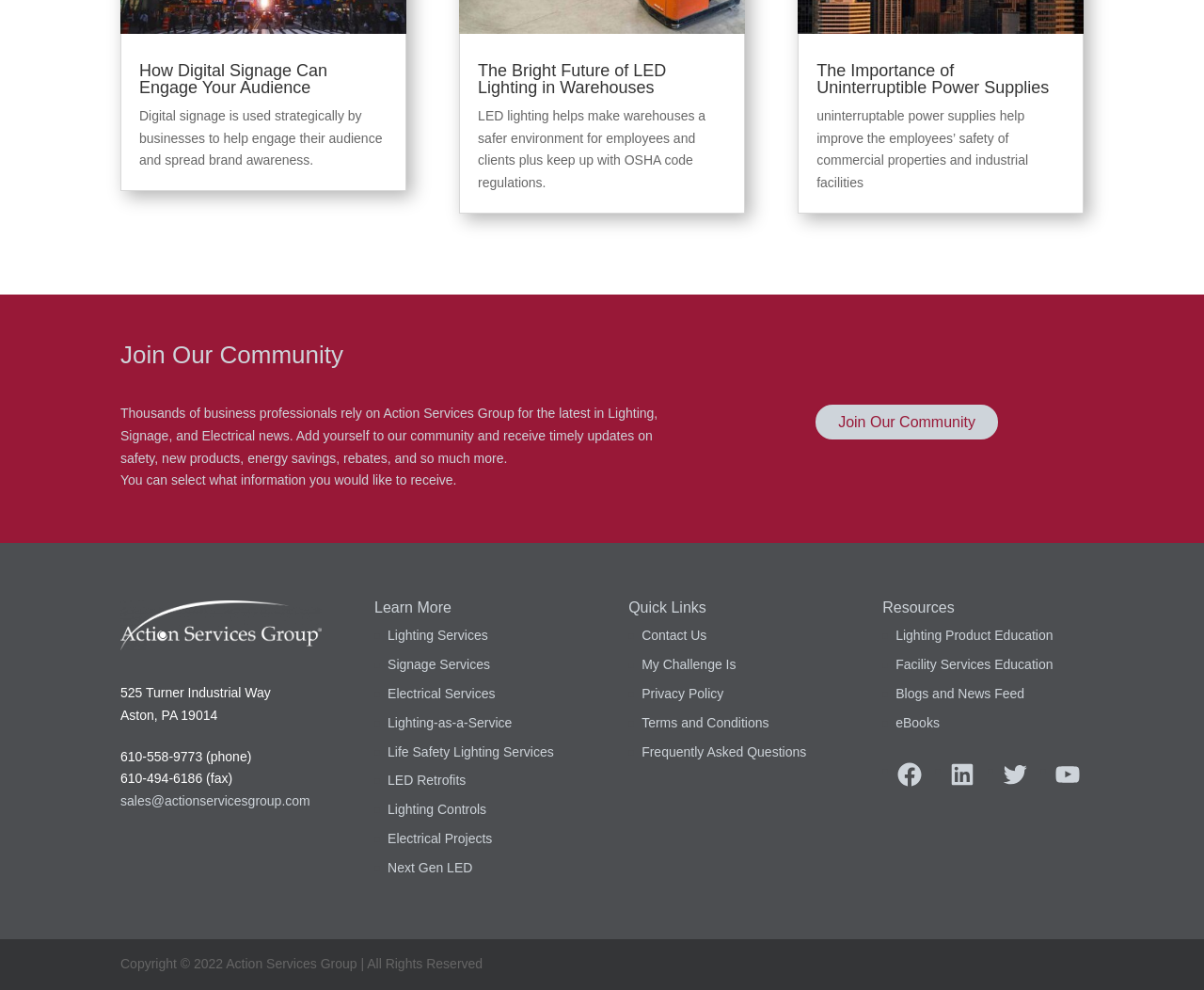Please identify the bounding box coordinates of the element's region that needs to be clicked to fulfill the following instruction: "Click on 'How Digital Signage Can Engage Your Audience'". The bounding box coordinates should consist of four float numbers between 0 and 1, i.e., [left, top, right, bottom].

[0.116, 0.062, 0.272, 0.098]